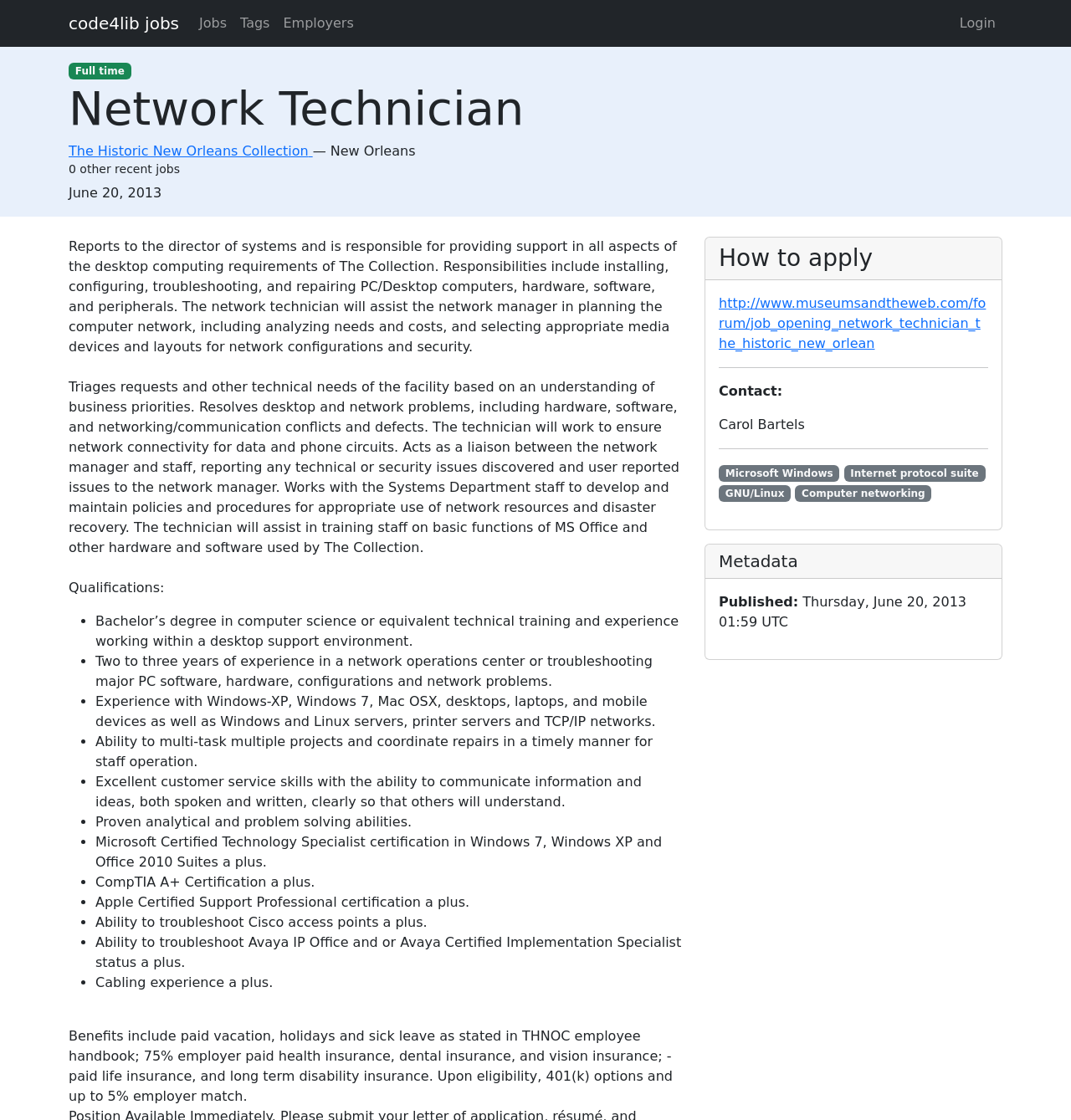What is the job title of the job posting?
From the screenshot, supply a one-word or short-phrase answer.

Network Technician